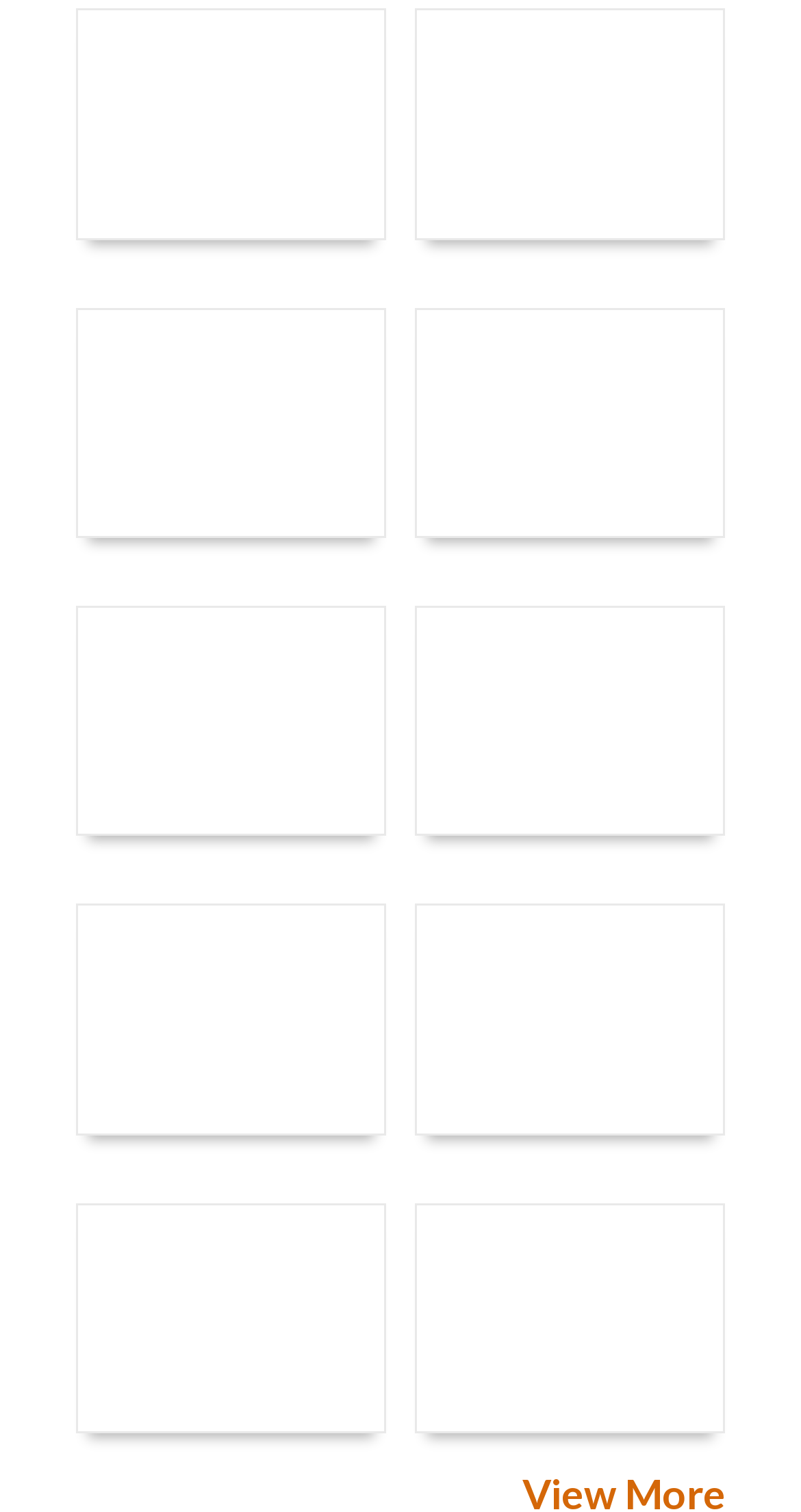Find and indicate the bounding box coordinates of the region you should select to follow the given instruction: "check MetLife".

[0.517, 0.598, 0.906, 0.751]